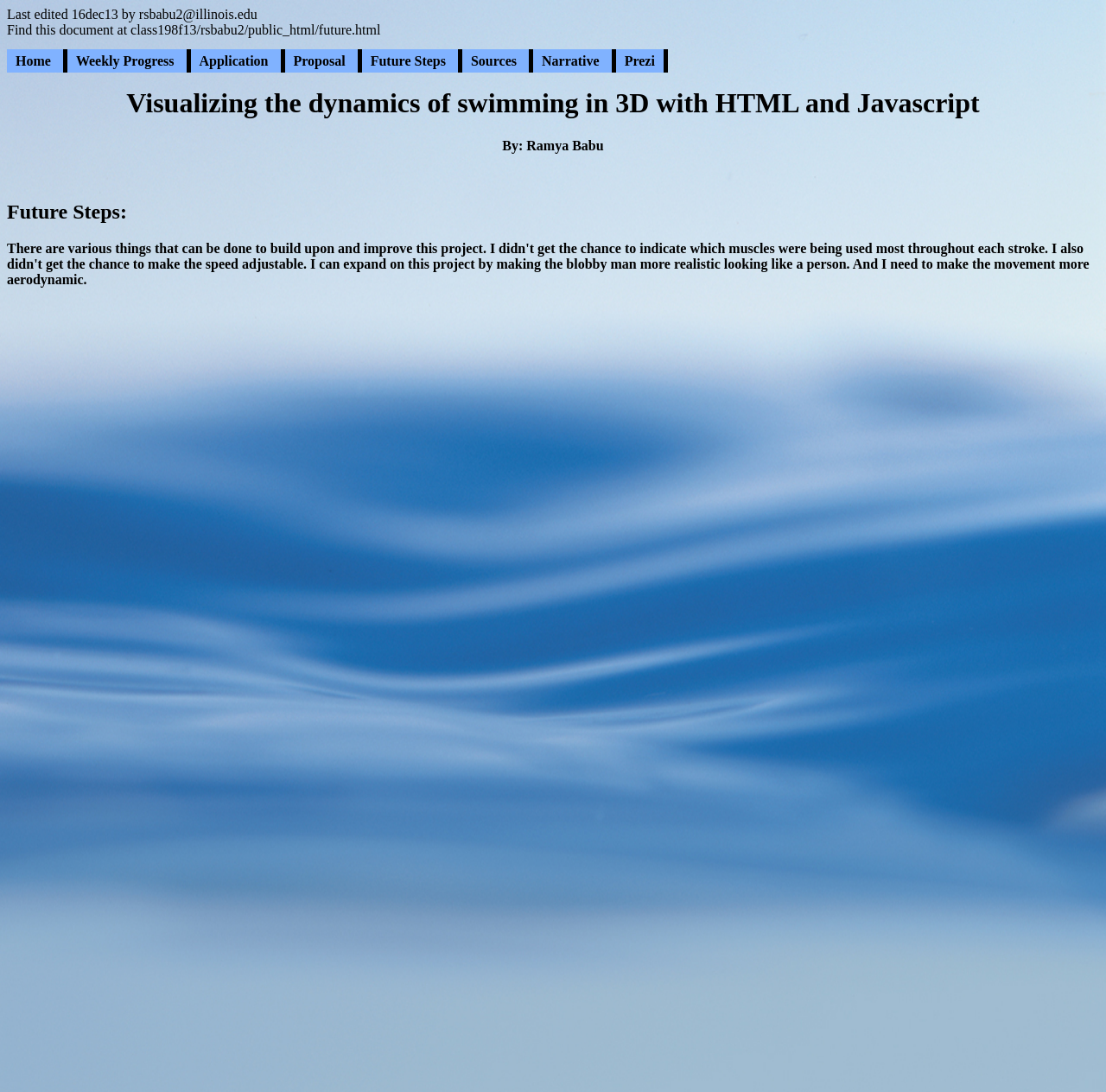Please determine the headline of the webpage and provide its content.

Visualizing the dynamics of swimming in 3D with HTML and Javascript